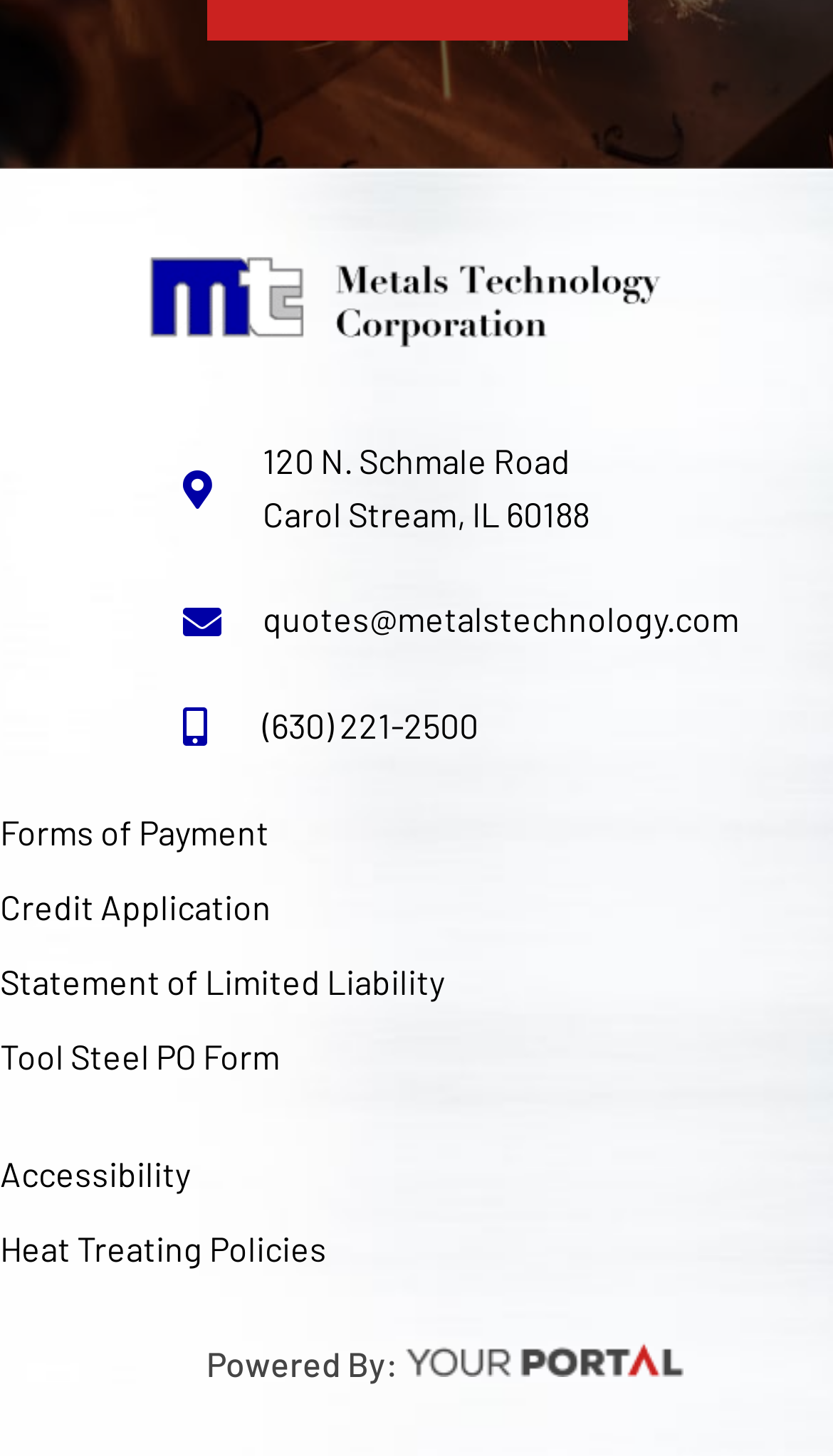Kindly provide the bounding box coordinates of the section you need to click on to fulfill the given instruction: "view contact information".

[0.219, 0.3, 0.781, 0.372]